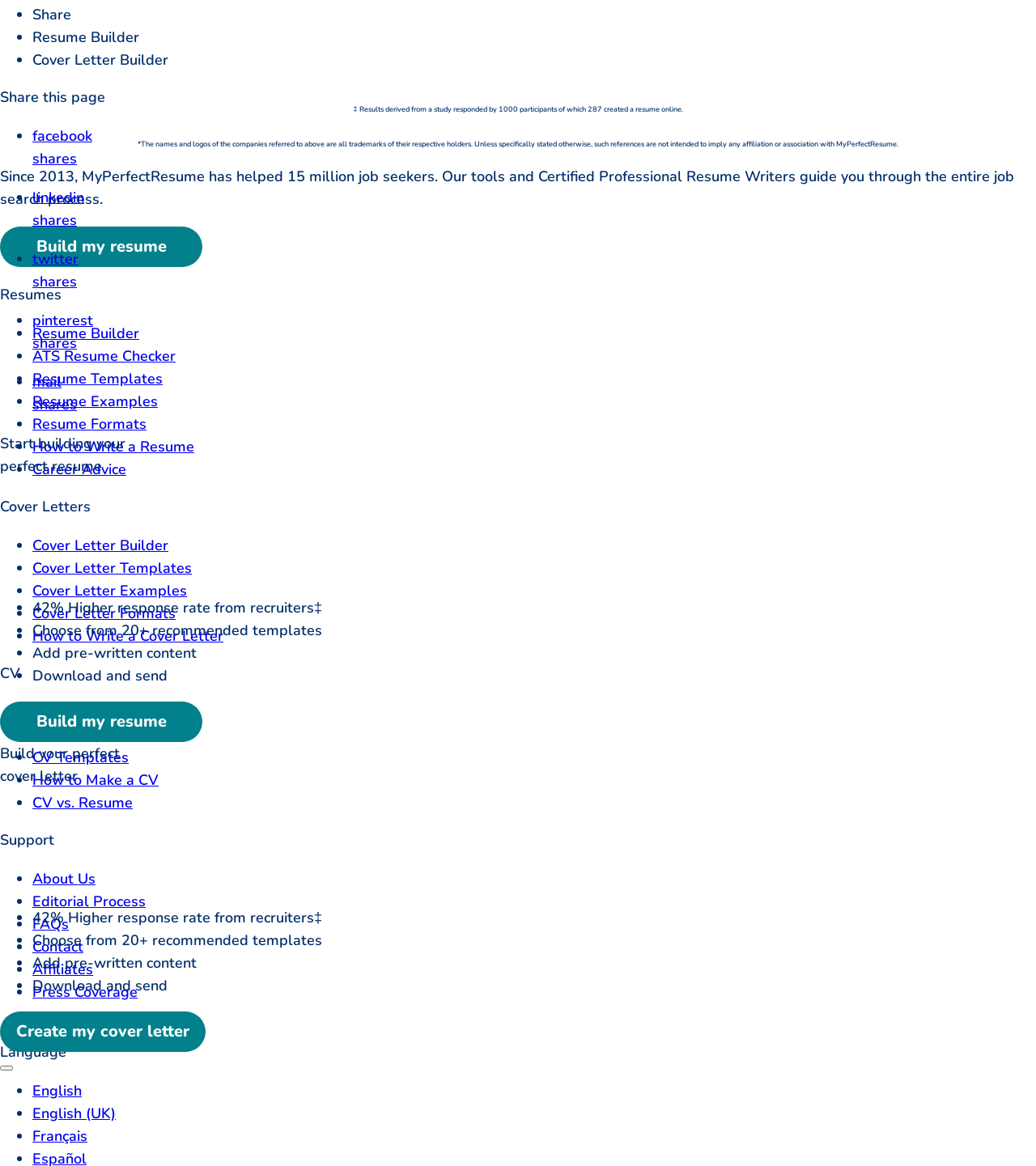Provide your answer in one word or a succinct phrase for the question: 
What are the two main sections of the webpage?

Resumes and Cover Letters